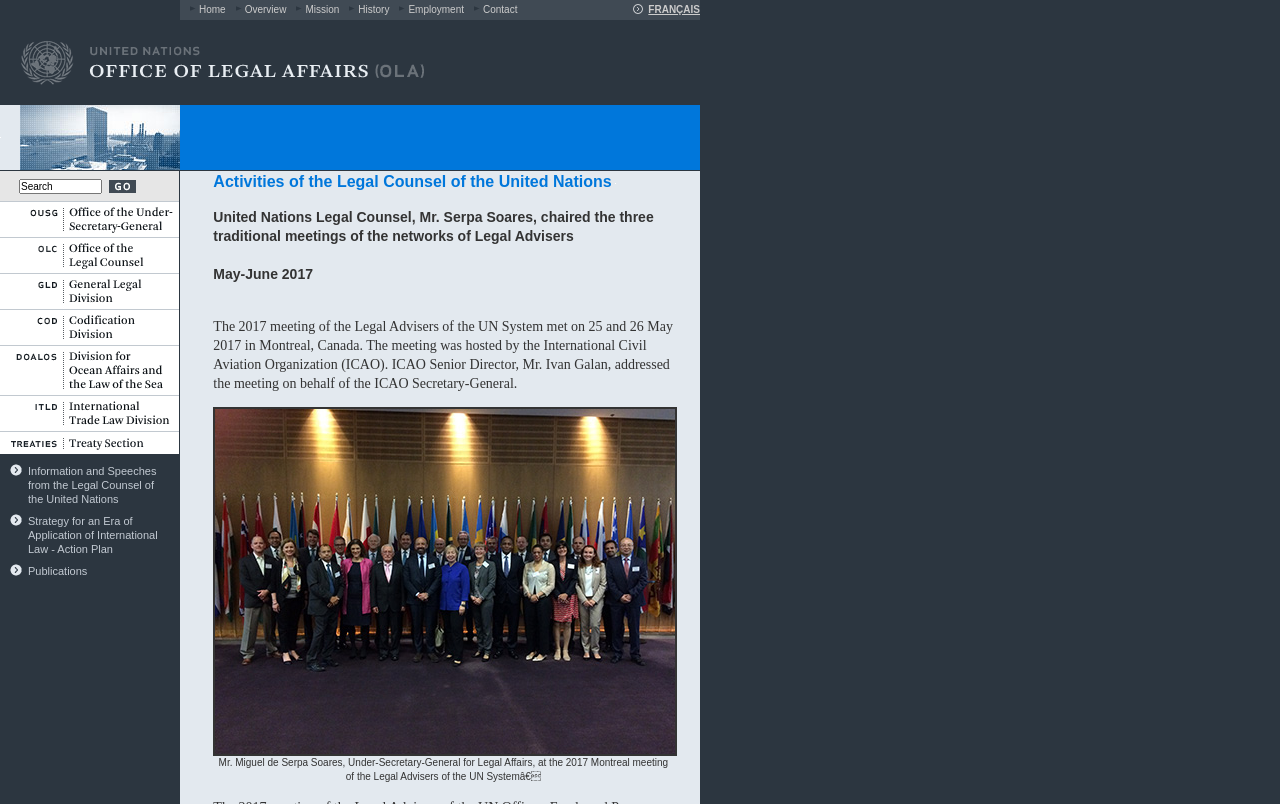Locate the bounding box coordinates of the area where you should click to accomplish the instruction: "Click the Home link".

[0.155, 0.005, 0.176, 0.019]